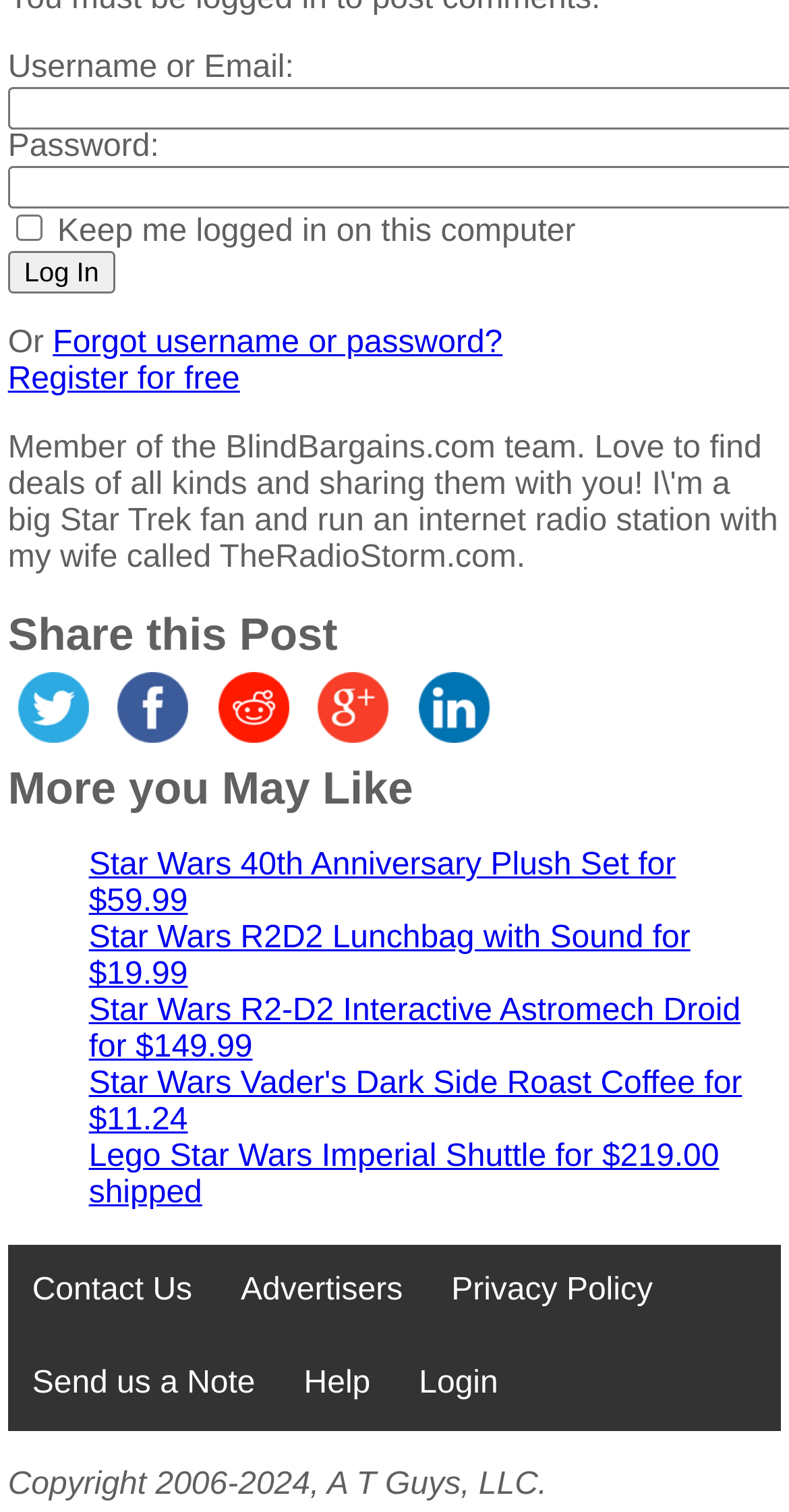Determine the bounding box coordinates of the target area to click to execute the following instruction: "Read Beauty Tips articles."

None